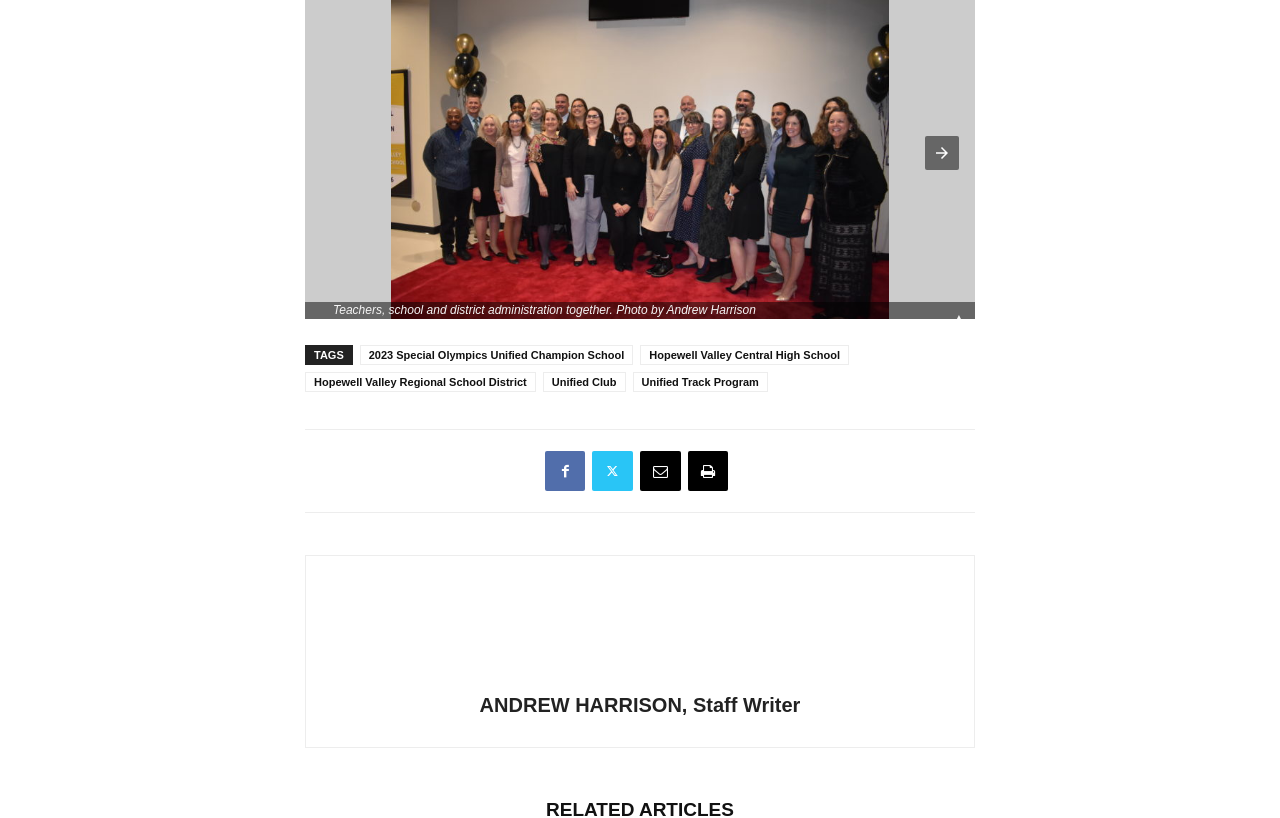Locate the bounding box coordinates of the clickable region necessary to complete the following instruction: "Learn about Hopewell Valley Central High School". Provide the coordinates in the format of four float numbers between 0 and 1, i.e., [left, top, right, bottom].

[0.5, 0.421, 0.663, 0.446]